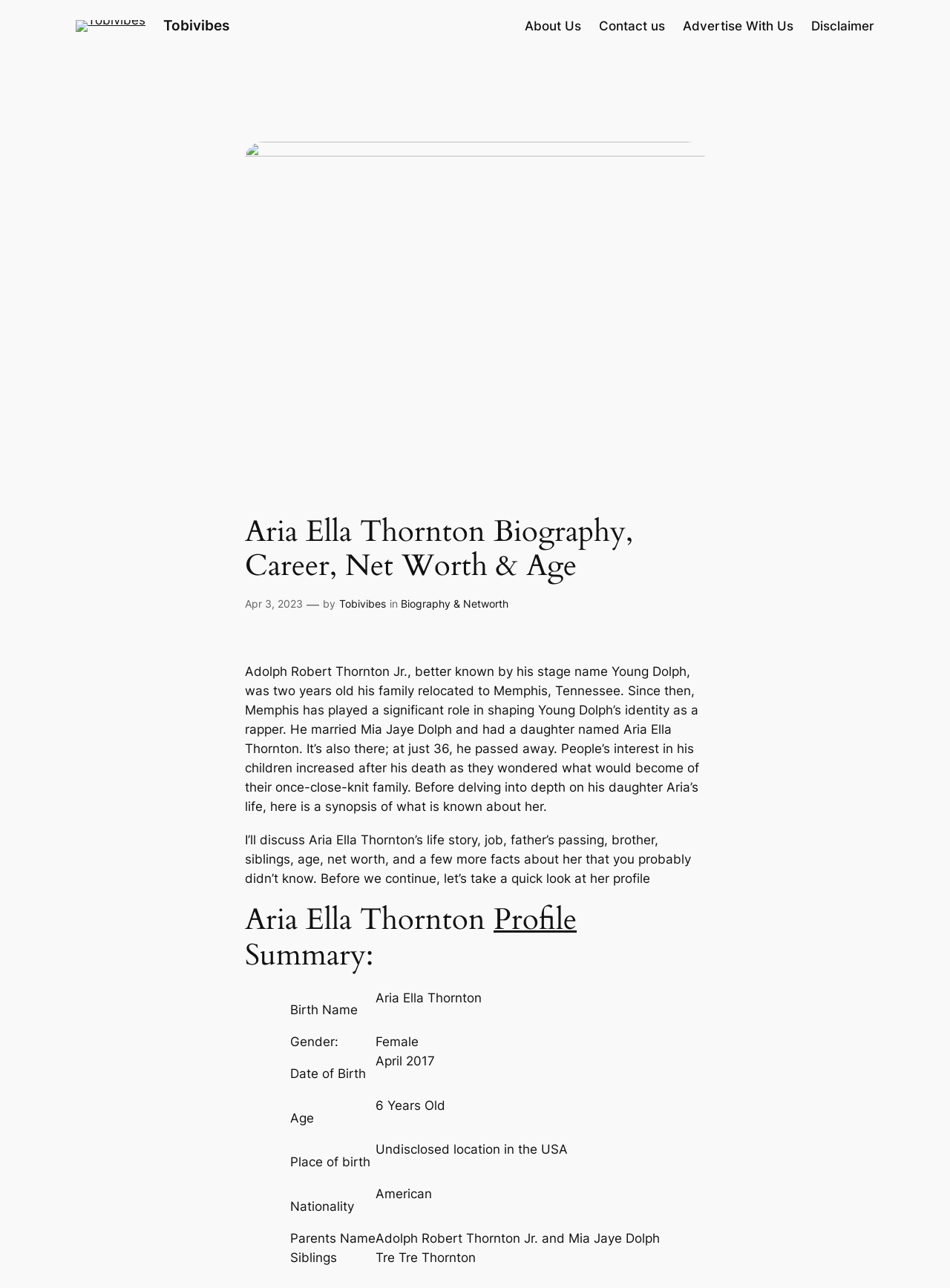Locate the bounding box coordinates for the element described below: "Biography & Networth". The coordinates must be four float values between 0 and 1, formatted as [left, top, right, bottom].

[0.422, 0.464, 0.535, 0.474]